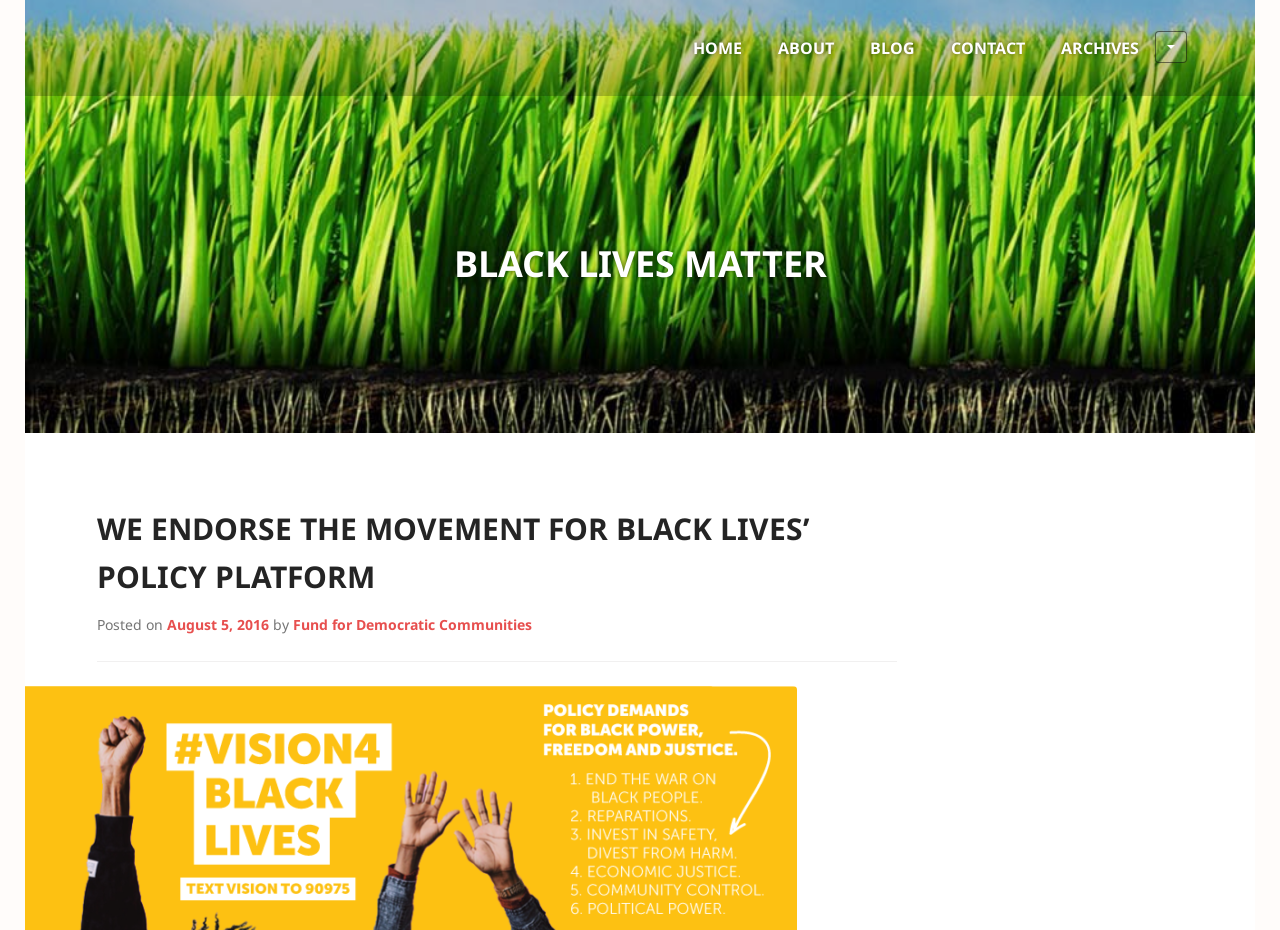Locate the bounding box coordinates of the region to be clicked to comply with the following instruction: "view archives". The coordinates must be four float numbers between 0 and 1, in the form [left, top, right, bottom].

[0.829, 0.026, 0.927, 0.077]